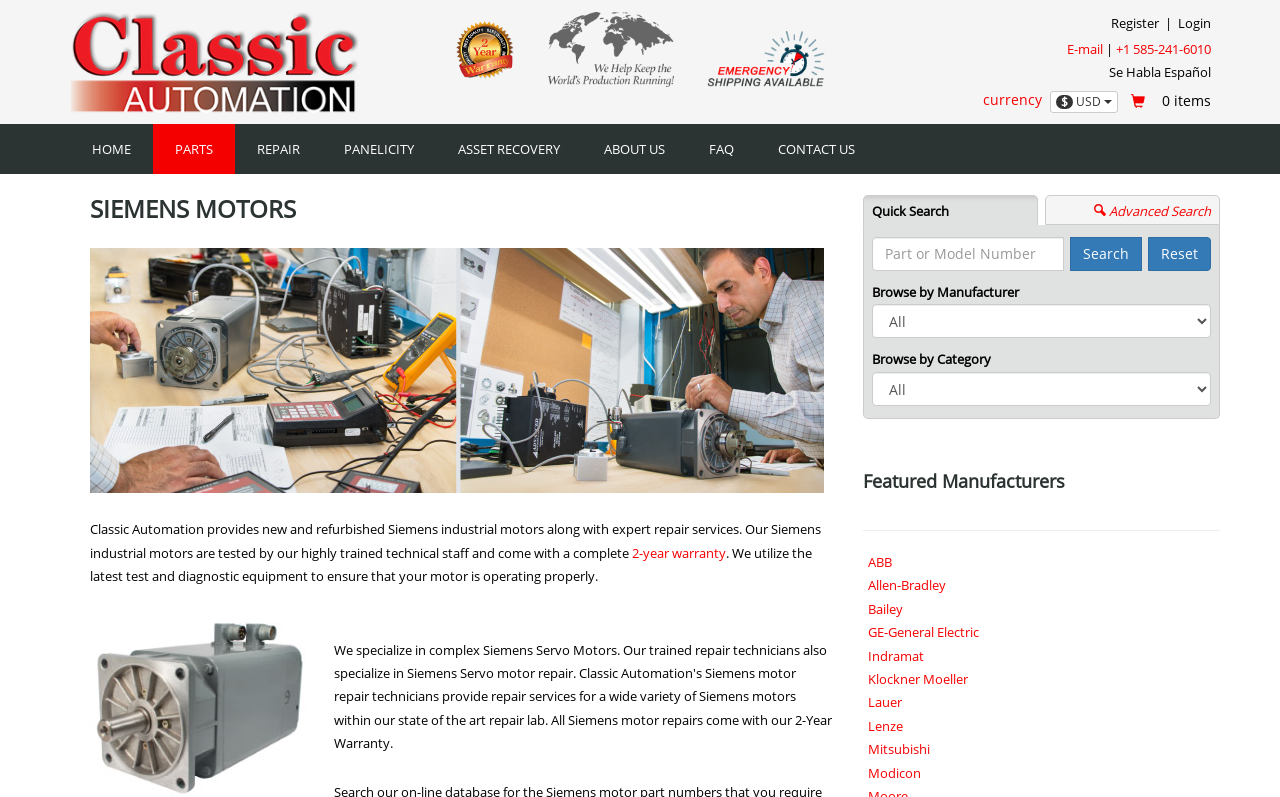Review the image closely and give a comprehensive answer to the question: What is the warranty period for Siemens industrial motors?

I found a link element with the text '2-year warranty' in the description of Siemens industrial motors, which indicates the warranty period for these motors.